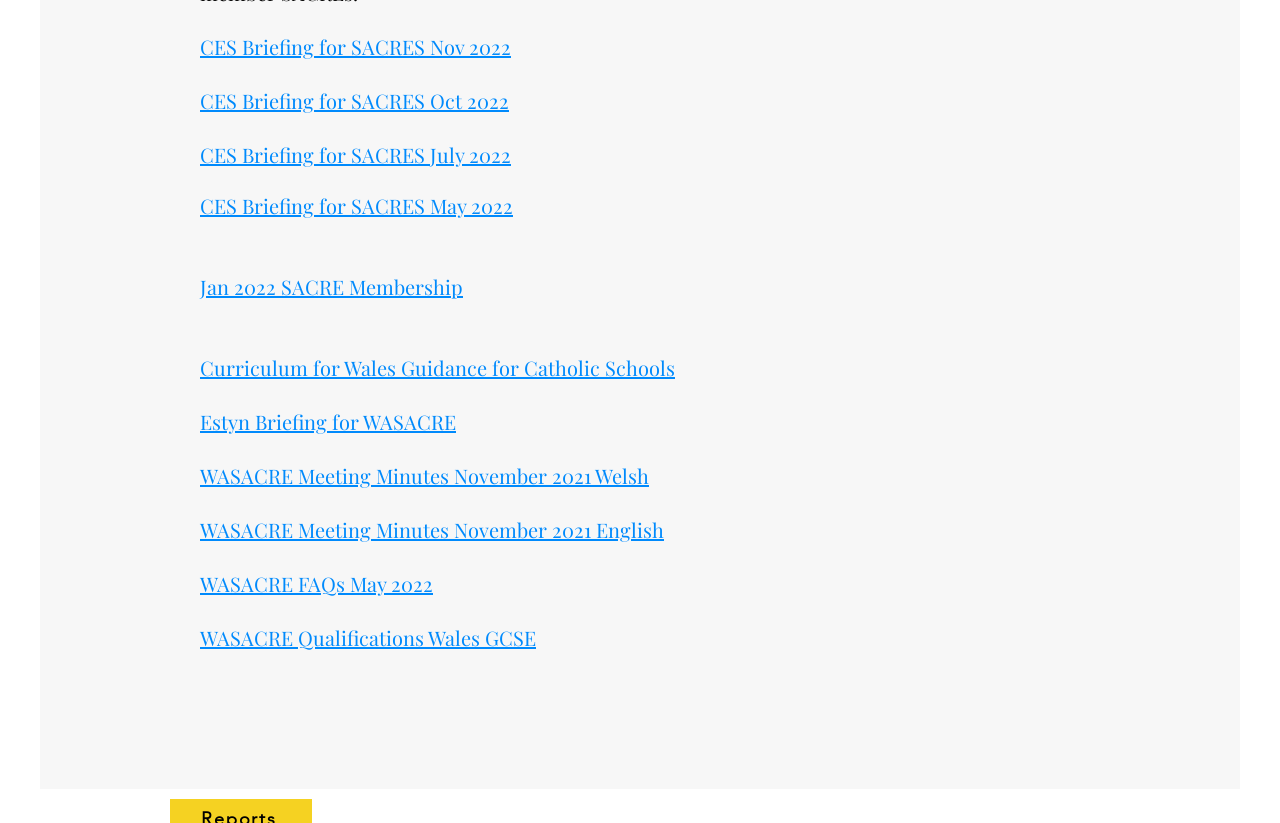Can you find the bounding box coordinates for the element that needs to be clicked to execute this instruction: "Access Curriculum for Wales Guidance for Catholic Schools"? The coordinates should be given as four float numbers between 0 and 1, i.e., [left, top, right, bottom].

[0.156, 0.43, 0.527, 0.463]